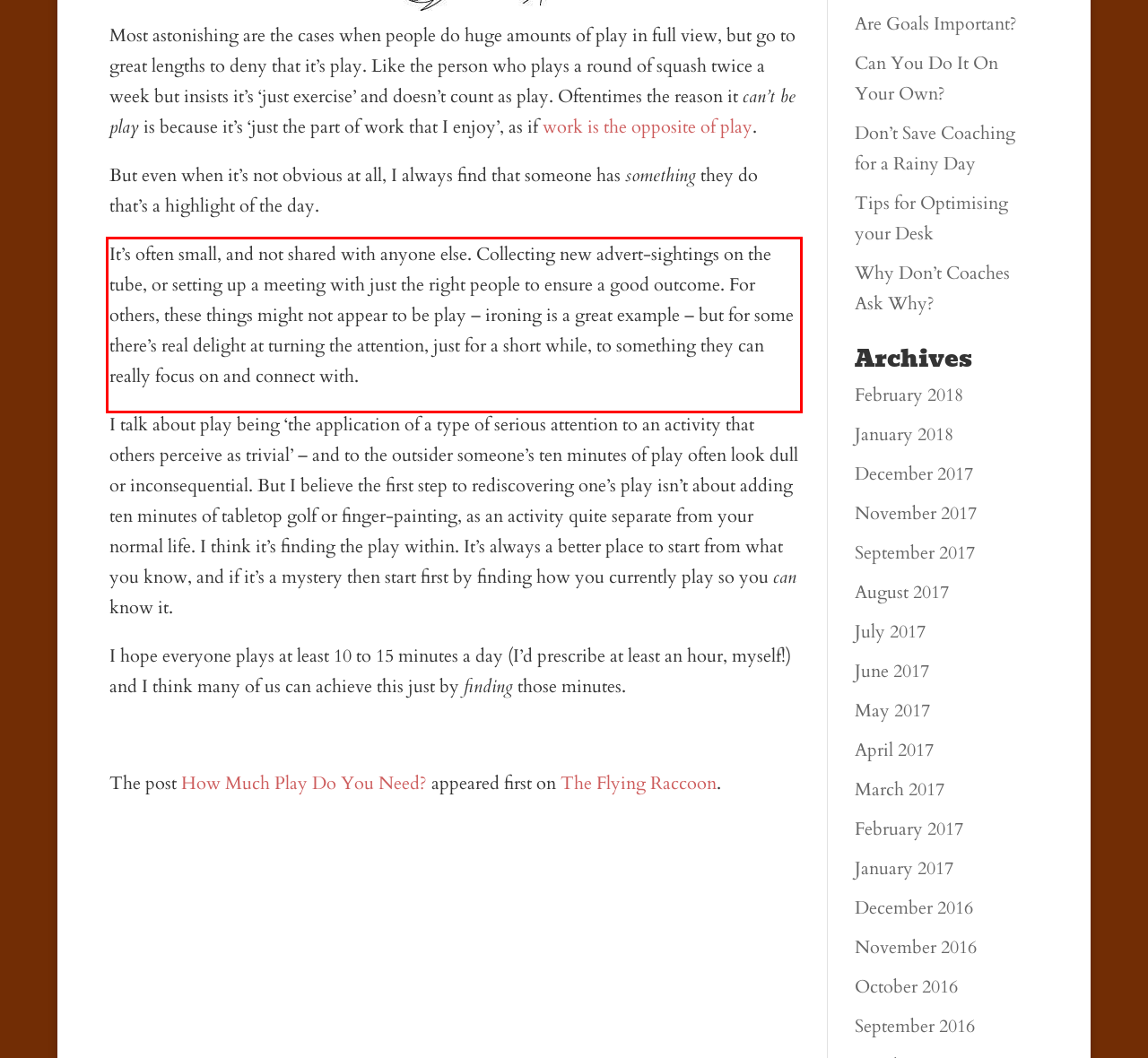In the given screenshot, locate the red bounding box and extract the text content from within it.

It’s often small, and not shared with anyone else. Collecting new advert-sightings on the tube, or setting up a meeting with just the right people to ensure a good outcome. For others, these things might not appear to be play – ironing is a great example – but for some there’s real delight at turning the attention, just for a short while, to something they can really focus on and connect with.